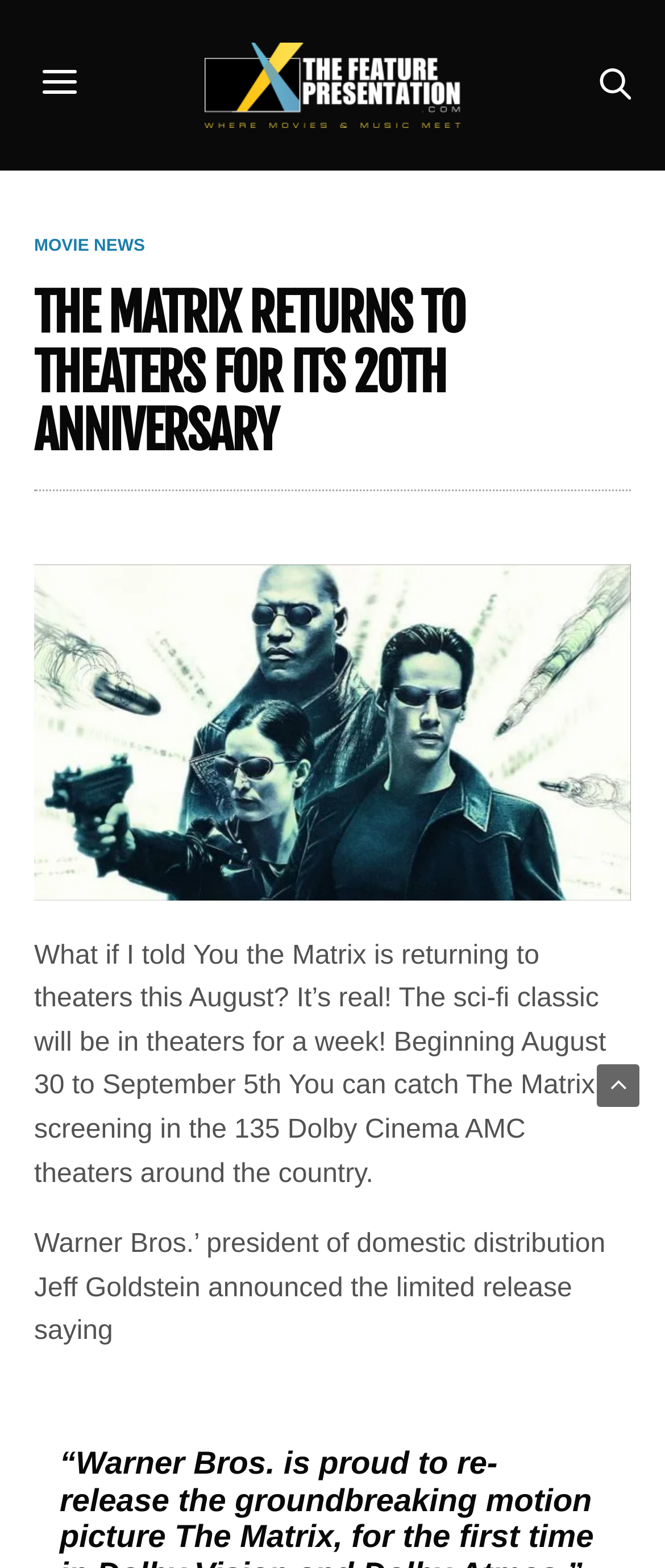Describe all the significant parts and information present on the webpage.

The webpage is about the 20th anniversary of the sci-fi classic movie, The Matrix, returning to theaters. At the top, there is a search bar with a "Search" button to the right. Below the search bar, there is a header section with a link to "MOVIE NEWS" and a heading that announces the return of The Matrix to theaters. 

To the right of the header section, there is an image with a caption "The Feature Presentation". Below this image, there is a link and another image, both of which are aligned to the right side of the page. 

The main content of the webpage is a news article that starts with a question, "What if I told You the Matrix is returning to theaters this August? It’s real! The sci-fi classic will be in theaters for a week! Beginning August 30 to September 5th You can catch The Matrix screening in the 135 Dolby Cinema AMC theaters around the country." The article continues with a quote from Warner Bros.' president of domestic distribution, Jeff Goldstein, announcing the limited release. 

At the bottom right corner of the page, there is a small icon represented by "\uf106".